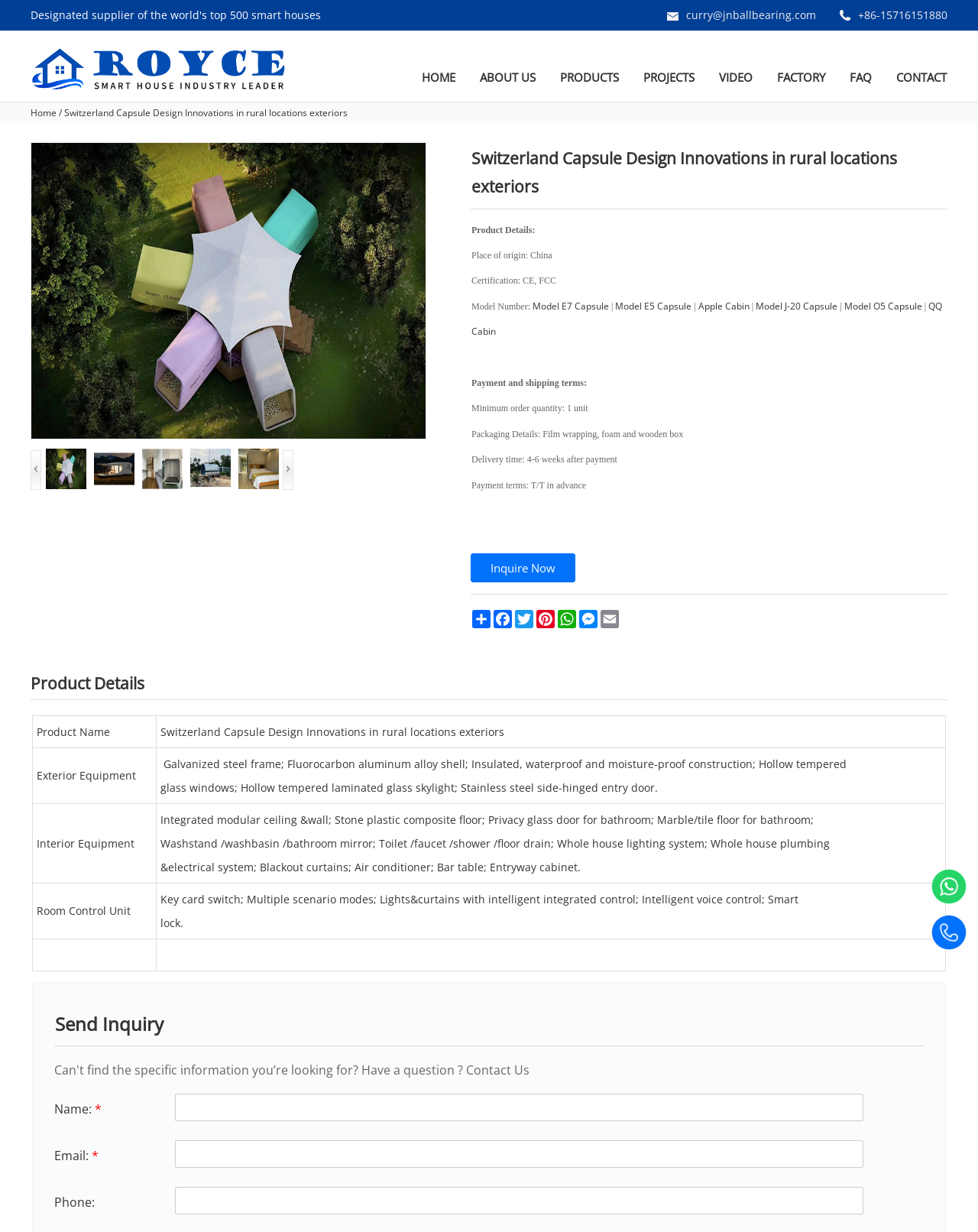From the webpage screenshot, predict the bounding box of the UI element that matches this description: "parent_node: Name: * name="name"".

[0.179, 0.888, 0.883, 0.91]